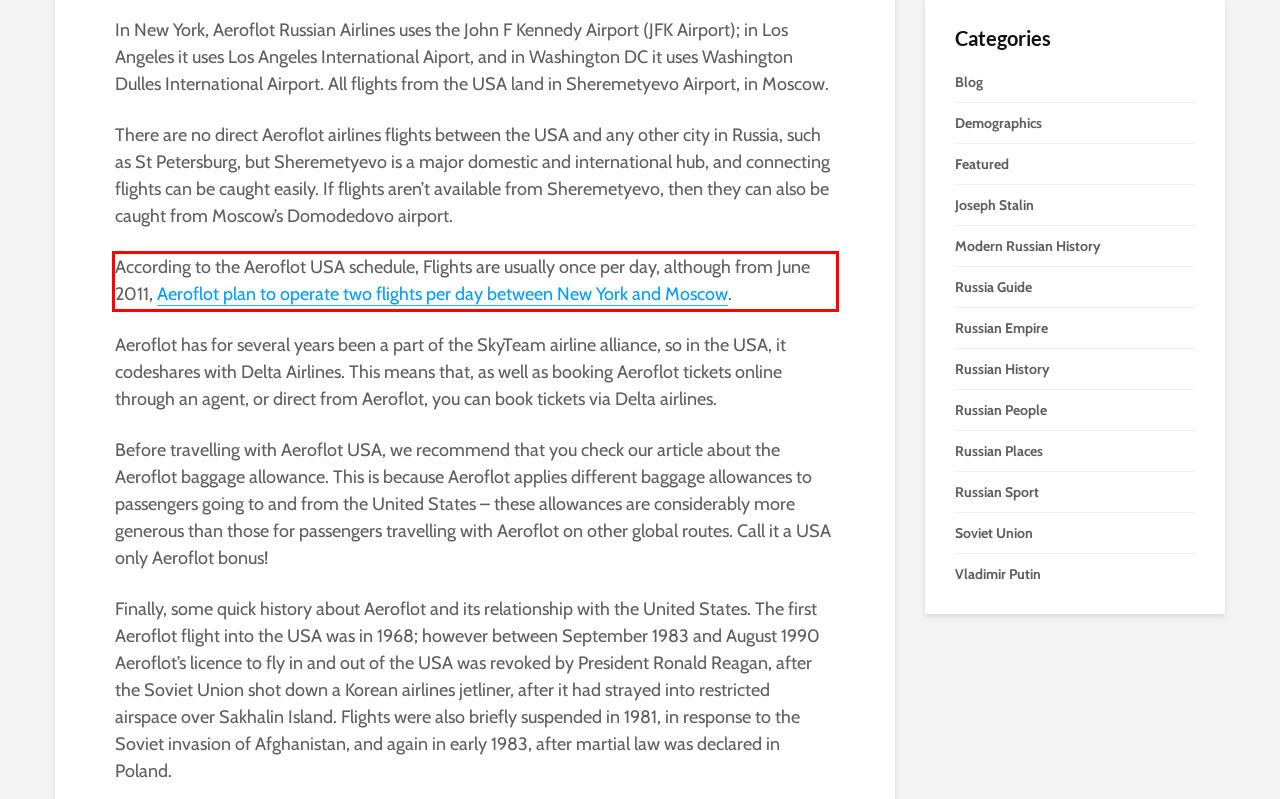Review the webpage screenshot provided, and perform OCR to extract the text from the red bounding box.

According to the Aeroflot USA schedule, Flights are usually once per day, although from June 2011, Aeroflot plan to operate two flights per day between New York and Moscow.